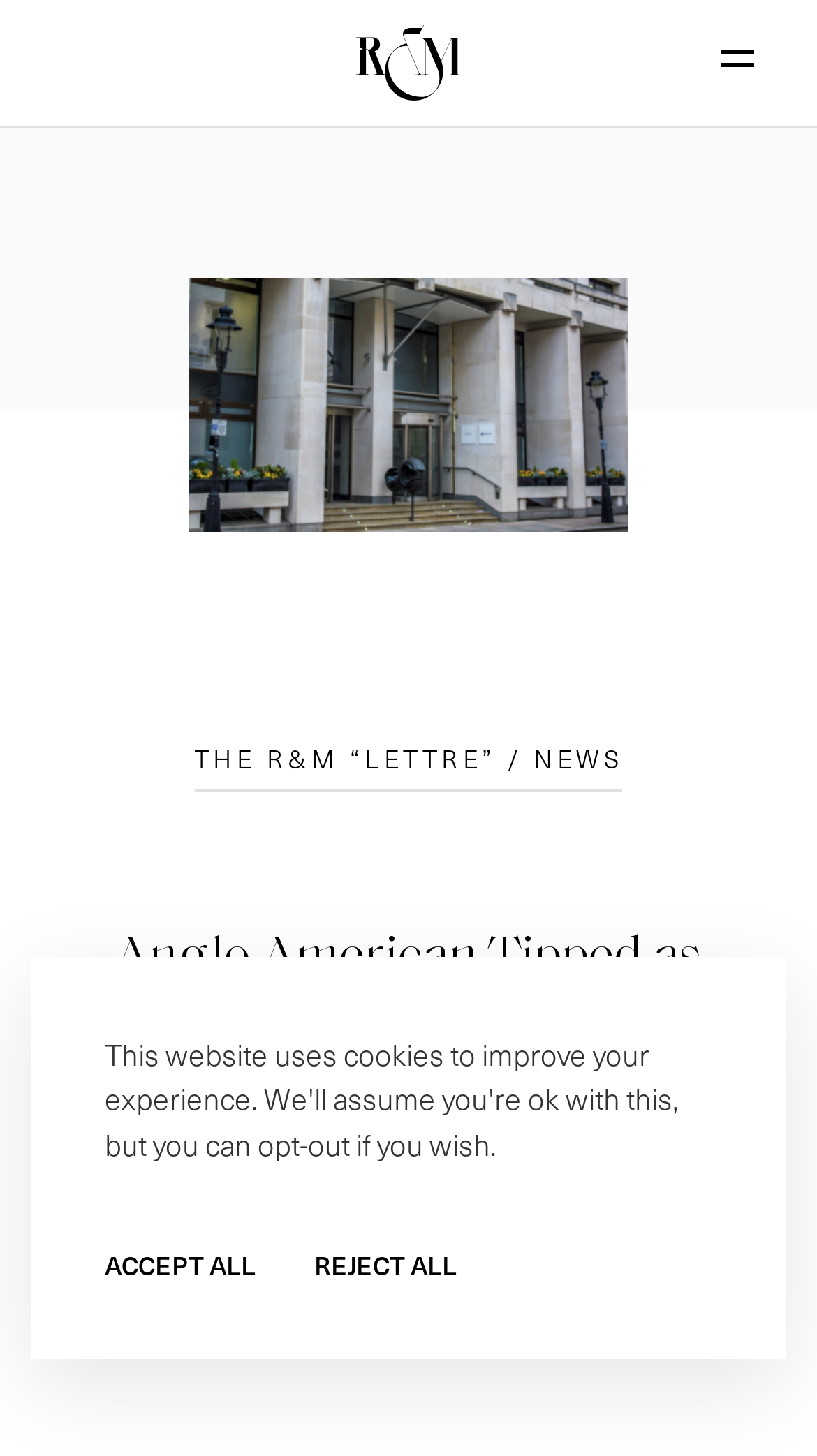Detail the webpage's structure and highlights in your description.

The webpage appears to be an article page from Rubel & Ménasché, with a focus on a news article titled "Anglo American Tipped as Takeover Target". 

At the top of the page, there is a menu section with a "Menu" link and a button on the right side. Below this, there is a logo of Rubel & Ménasché, which is also a link. 

On the left side of the page, there is a vertical navigation menu with links to various sections, including "Our Expertise", "Our Innovations", "Our Workshop", "Our History", "Our Commitments", "The R&M “Lettre”", "HOME", and "JOIN US". 

The main content of the page is the news article, which has a heading "Anglo American Tipped as Takeover Target" and is attributed to John Jeffay. The article is dated 4 January 2024. 

At the bottom of the page, there are two buttons, "ACCEPT ALL" and "REJECT ALL", which are likely related to cookie settings. Additionally, there are language options, "EN" and "FR", located near the bottom right corner of the page.